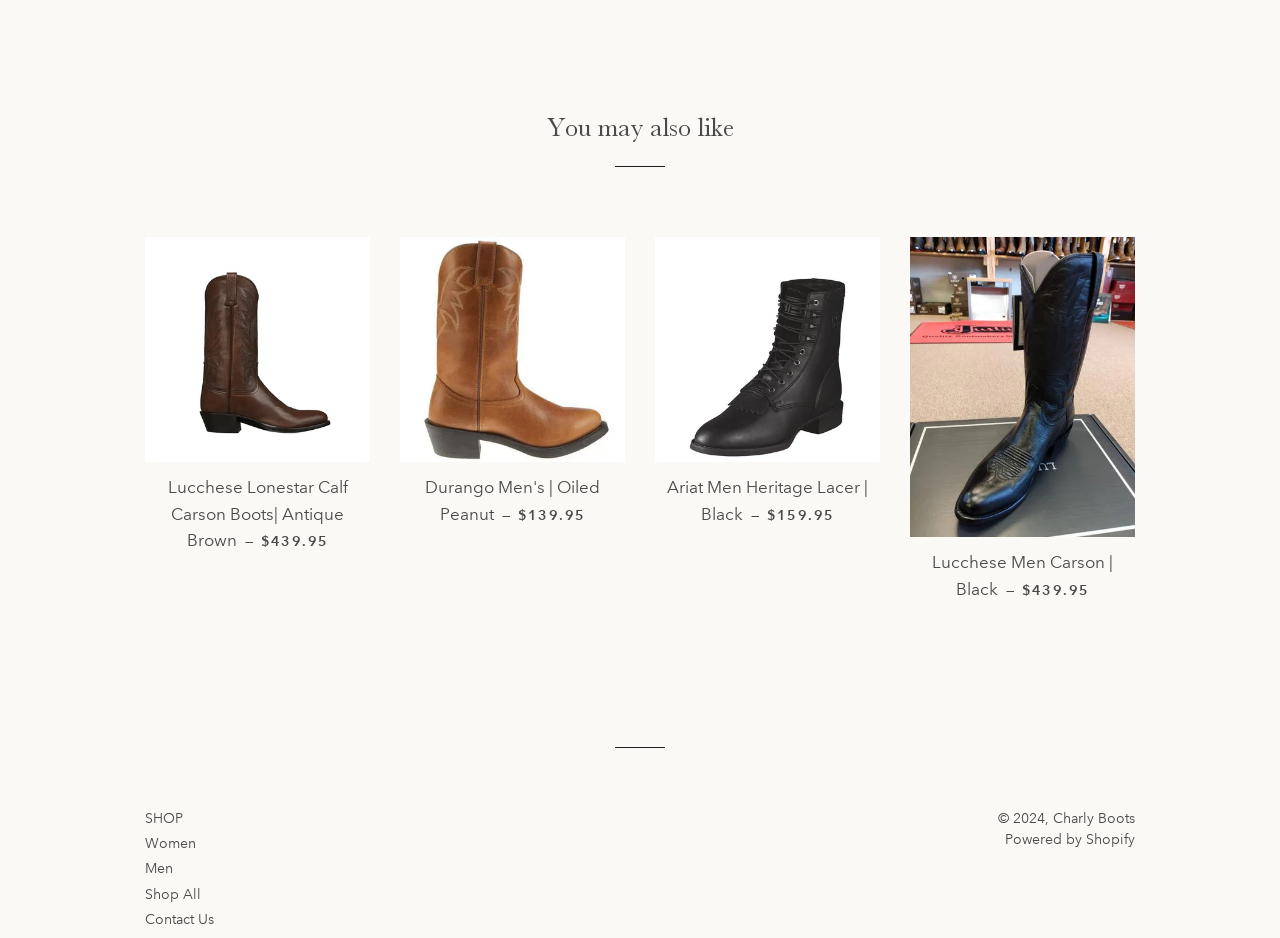What is the color of the Ariat Men Heritage Lacer boots?
Examine the image and provide an in-depth answer to the question.

I found the link with the product name 'Ariat Men Heritage Lacer' and its color is listed as 'Black'.